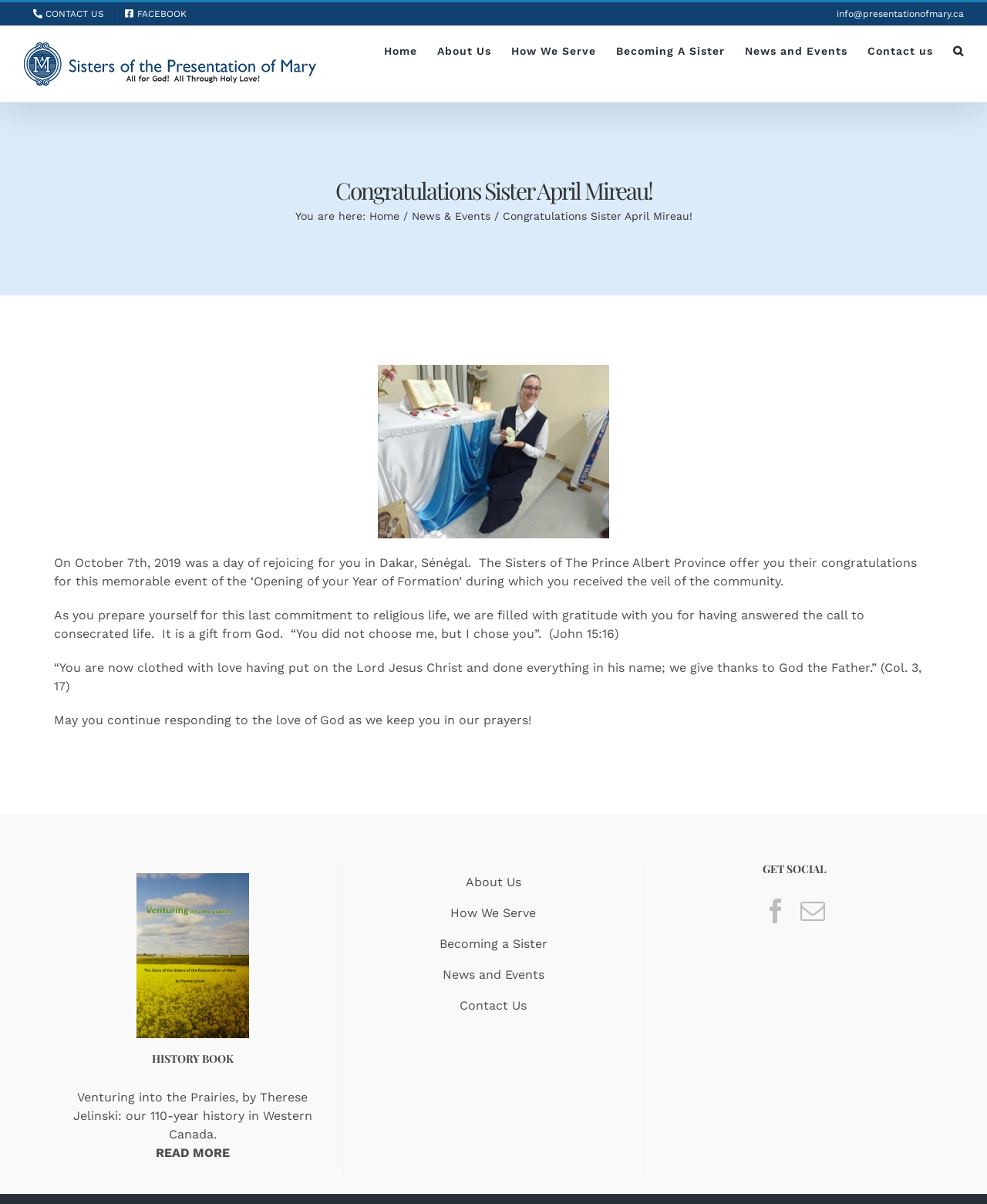Locate the bounding box coordinates of the element that needs to be clicked to carry out the instruction: "Click the 'Search' button". The coordinates should be given as four float numbers ranging from 0 to 1, i.e., [left, top, right, bottom].

[0.966, 0.028, 0.977, 0.056]